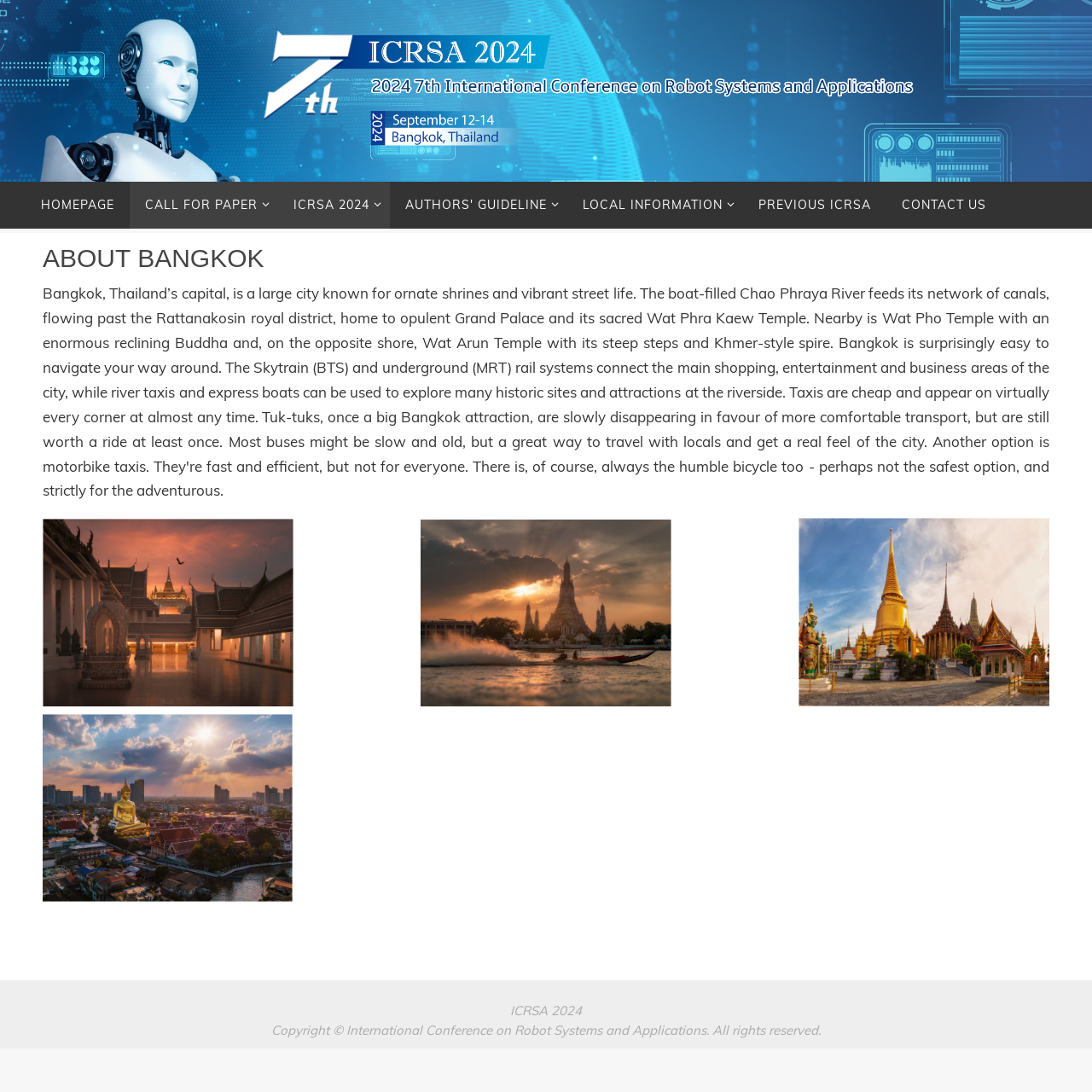Provide an in-depth caption for the contents of the webpage.

The webpage is about the International Conference on Robot Systems and Applications (ICRSA) 2024. At the top, there is a navigation menu with 7 links: "HOMEPAGE", "CALL FOR PAPER", "ICRSA 2024", "AUTHORS' GUIDELINE", "LOCAL INFORMATION", "PREVIOUS ICRSA", and "CONTACT US". These links are positioned horizontally across the top of the page, with "HOMEPAGE" on the left and "CONTACT US" on the right.

Below the navigation menu, there is a main content area that takes up most of the page. Within this area, there is a heading titled "ABOUT BANGKOK". 

At the very bottom of the page, there is a footer section that contains two lines of text. The first line displays the title "ICRSA 2024", and the second line shows the copyright information, stating that the content is owned by the International Conference on Robot Systems and Applications.